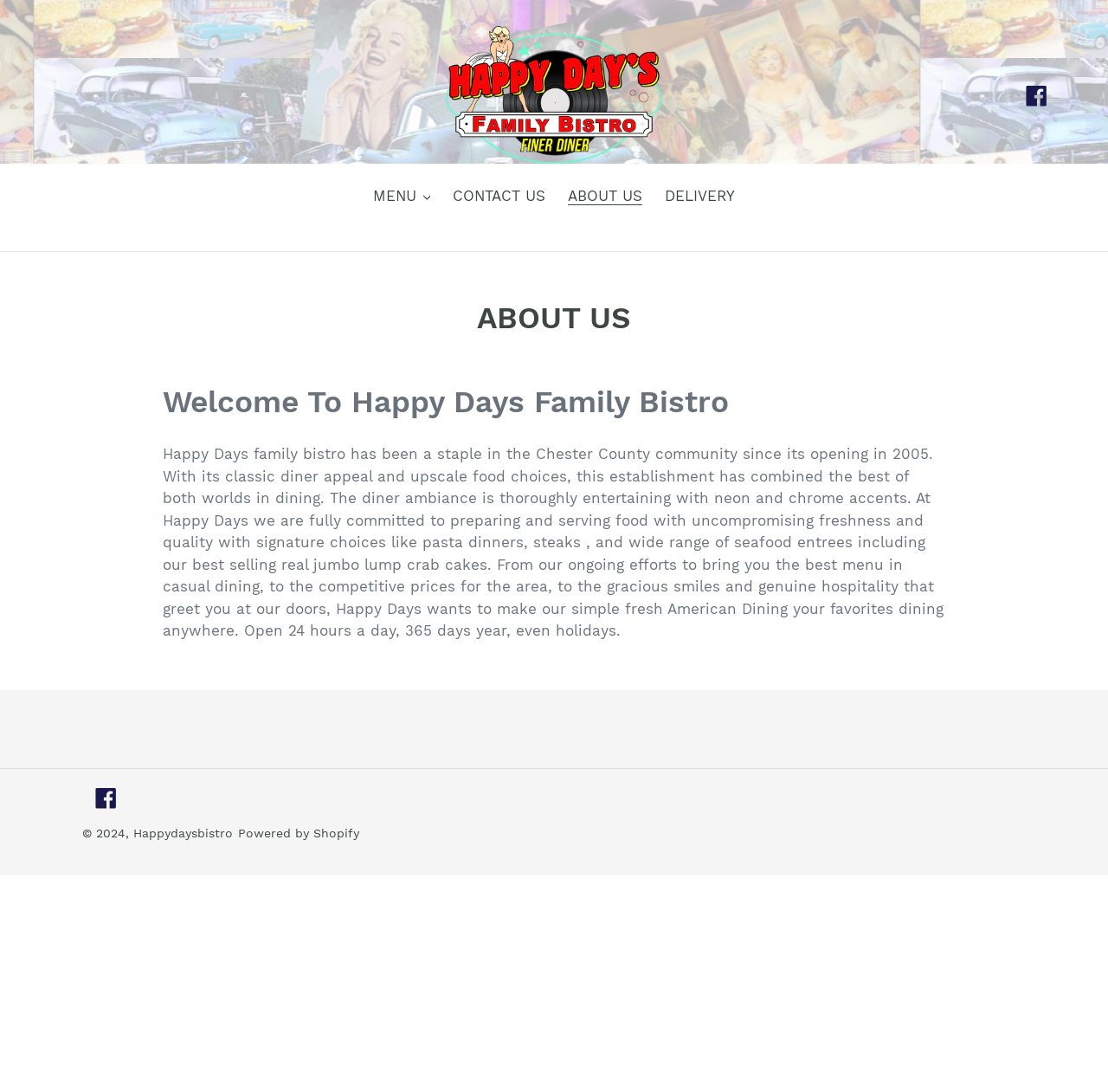Show the bounding box coordinates for the element that needs to be clicked to execute the following instruction: "Order food for DELIVERY". Provide the coordinates in the form of four float numbers between 0 and 1, i.e., [left, top, right, bottom].

[0.592, 0.17, 0.671, 0.192]